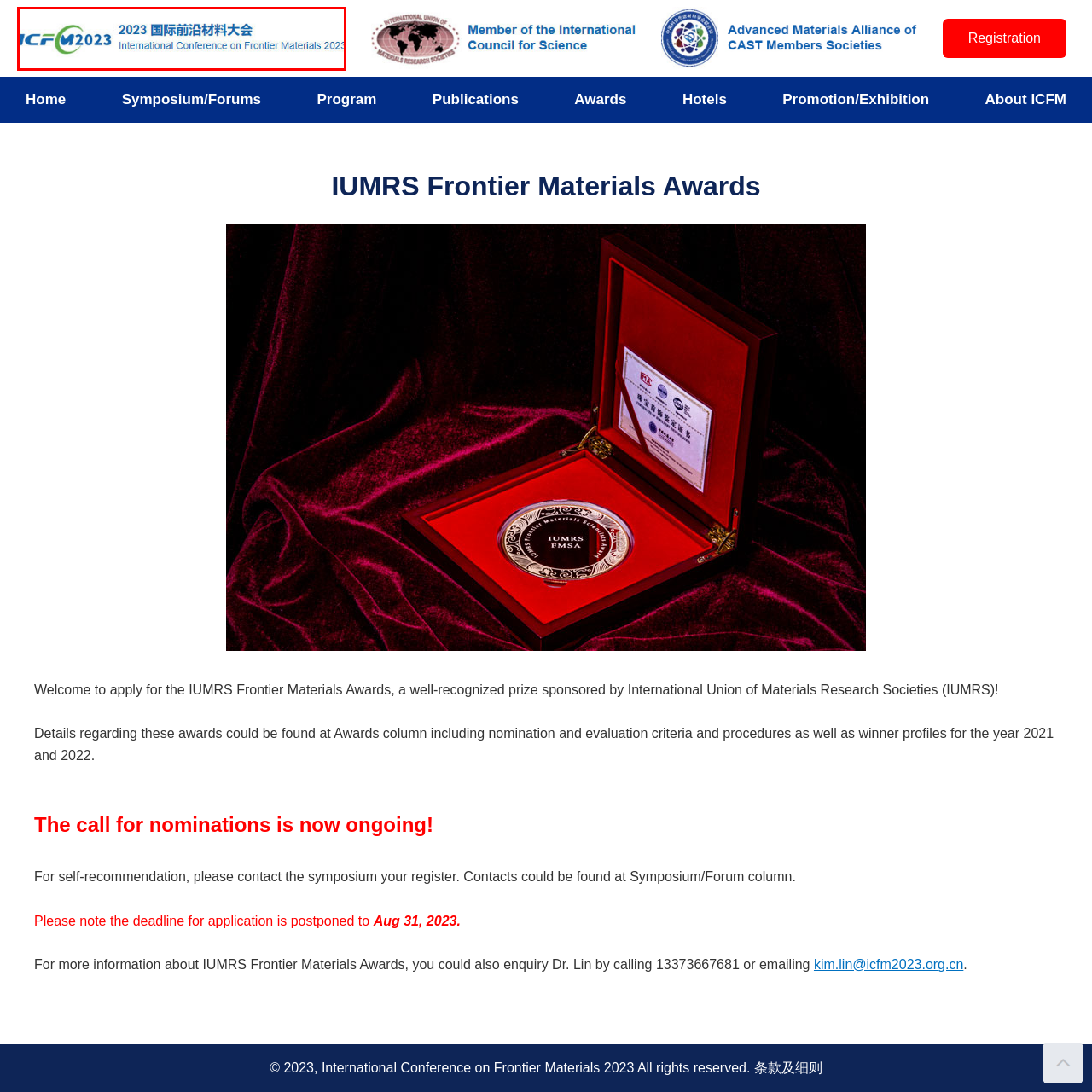What is the year of the conference?  
Concentrate on the image marked with the red box and respond with a detailed answer that is fully based on the content of the image.

The year of the conference can be found in the caption, which mentions that the logo highlights the year 2023, indicating that the conference is taking place in this year.